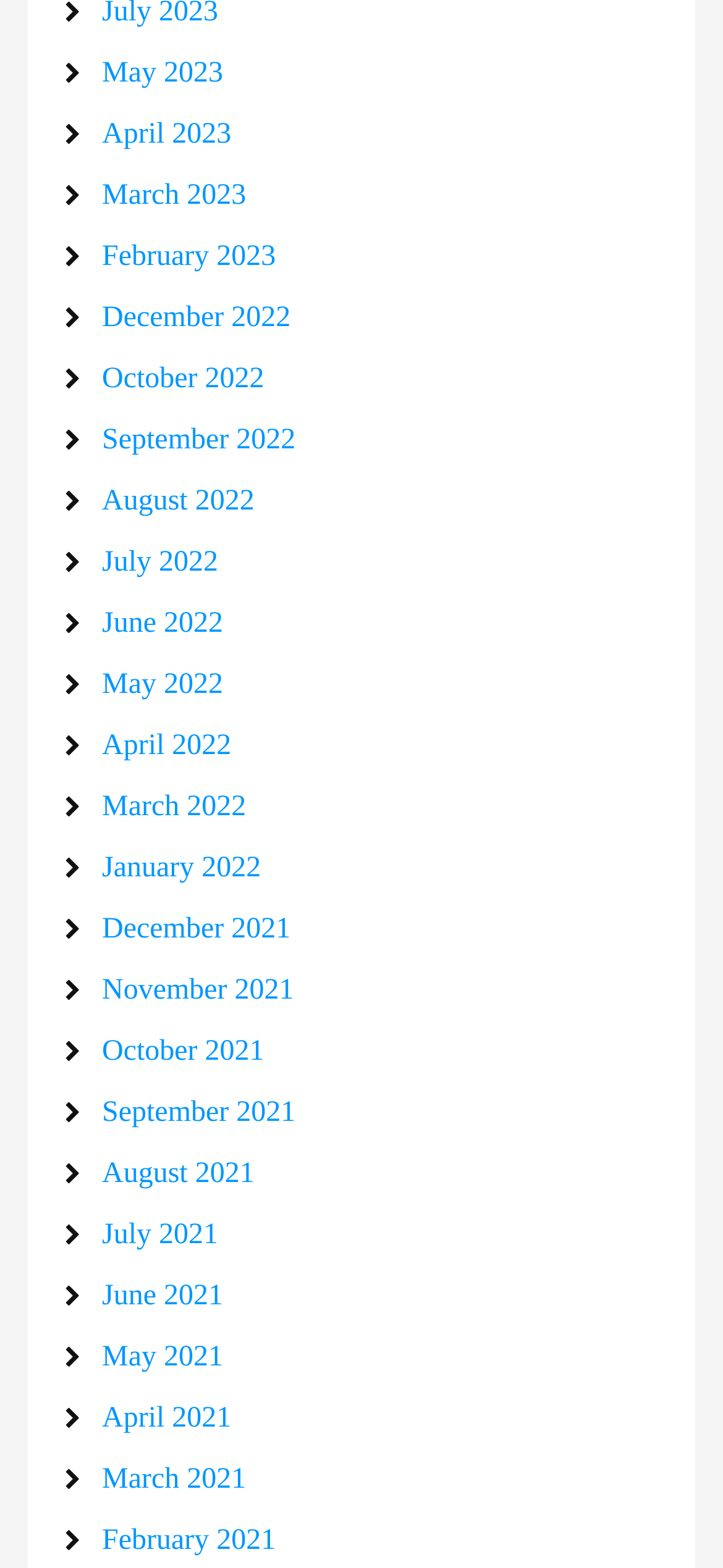Locate the bounding box coordinates of the clickable region necessary to complete the following instruction: "view May 2023". Provide the coordinates in the format of four float numbers between 0 and 1, i.e., [left, top, right, bottom].

[0.141, 0.037, 0.309, 0.057]